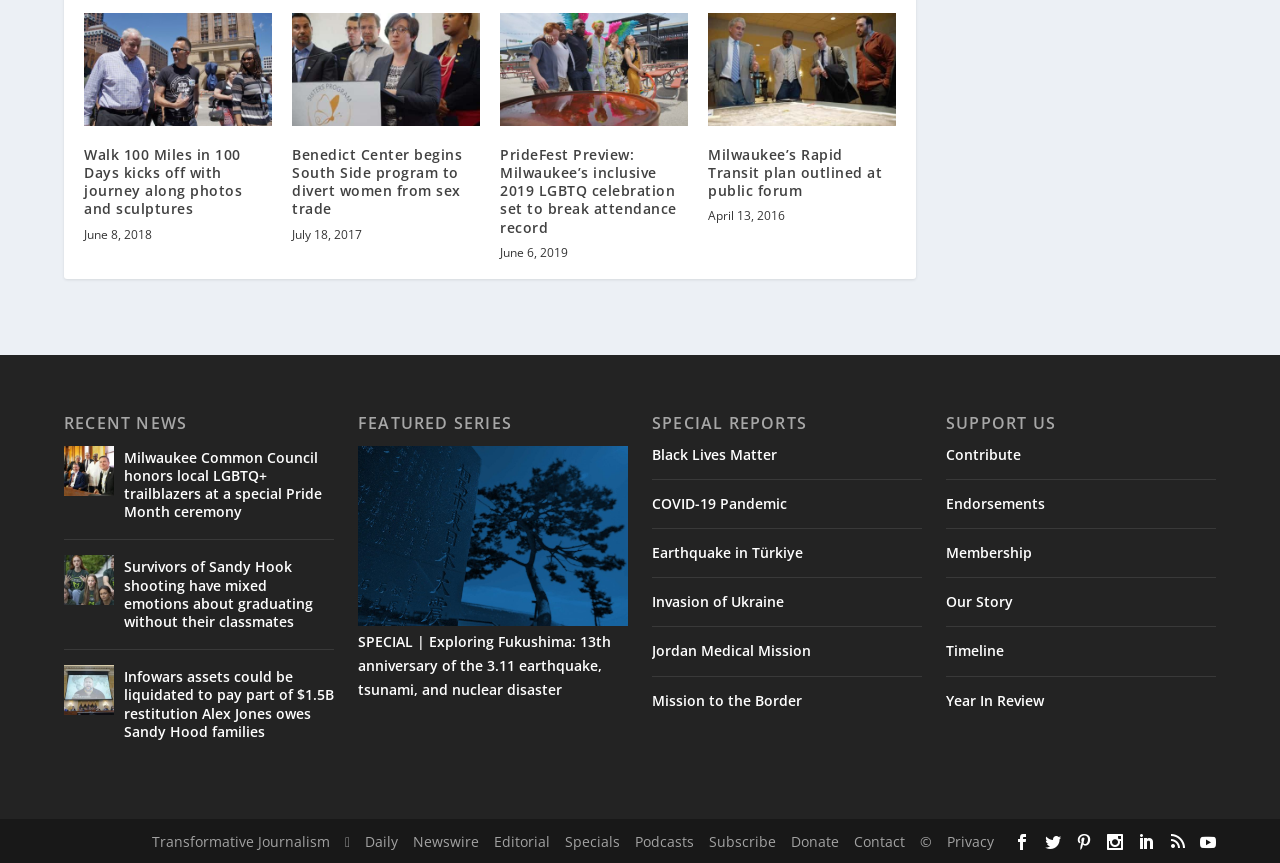Locate the bounding box coordinates of the region to be clicked to comply with the following instruction: "Learn about Milwaukee Common Council honors local LGBTQ+ trailblazers at a special Pride Month ceremony". The coordinates must be four float numbers between 0 and 1, in the form [left, top, right, bottom].

[0.05, 0.501, 0.089, 0.559]